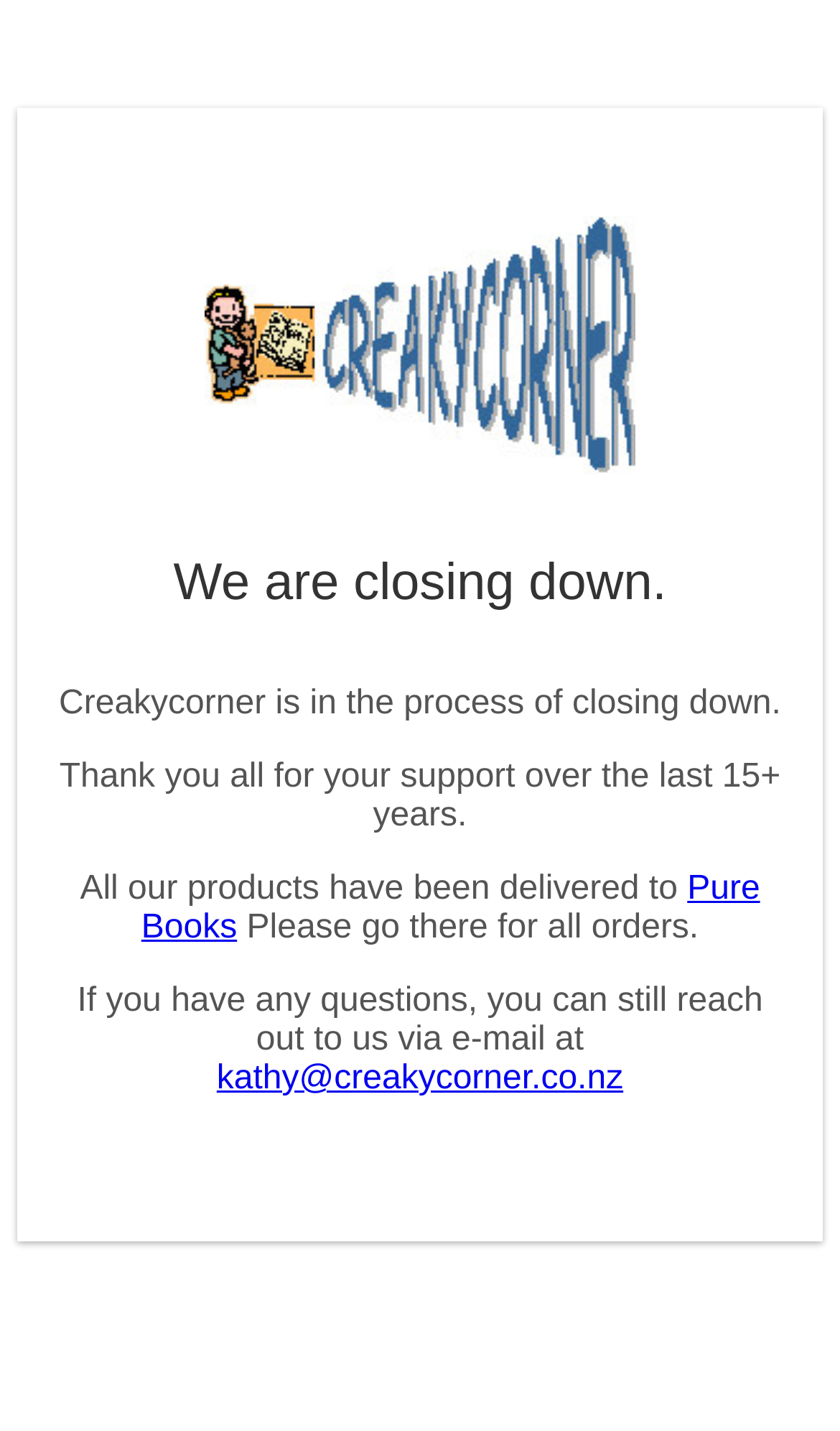Please predict the bounding box coordinates (top-left x, top-left y, bottom-right x, bottom-right y) for the UI element in the screenshot that fits the description: kathy@creakycorner.co.nz

[0.258, 0.741, 0.742, 0.767]